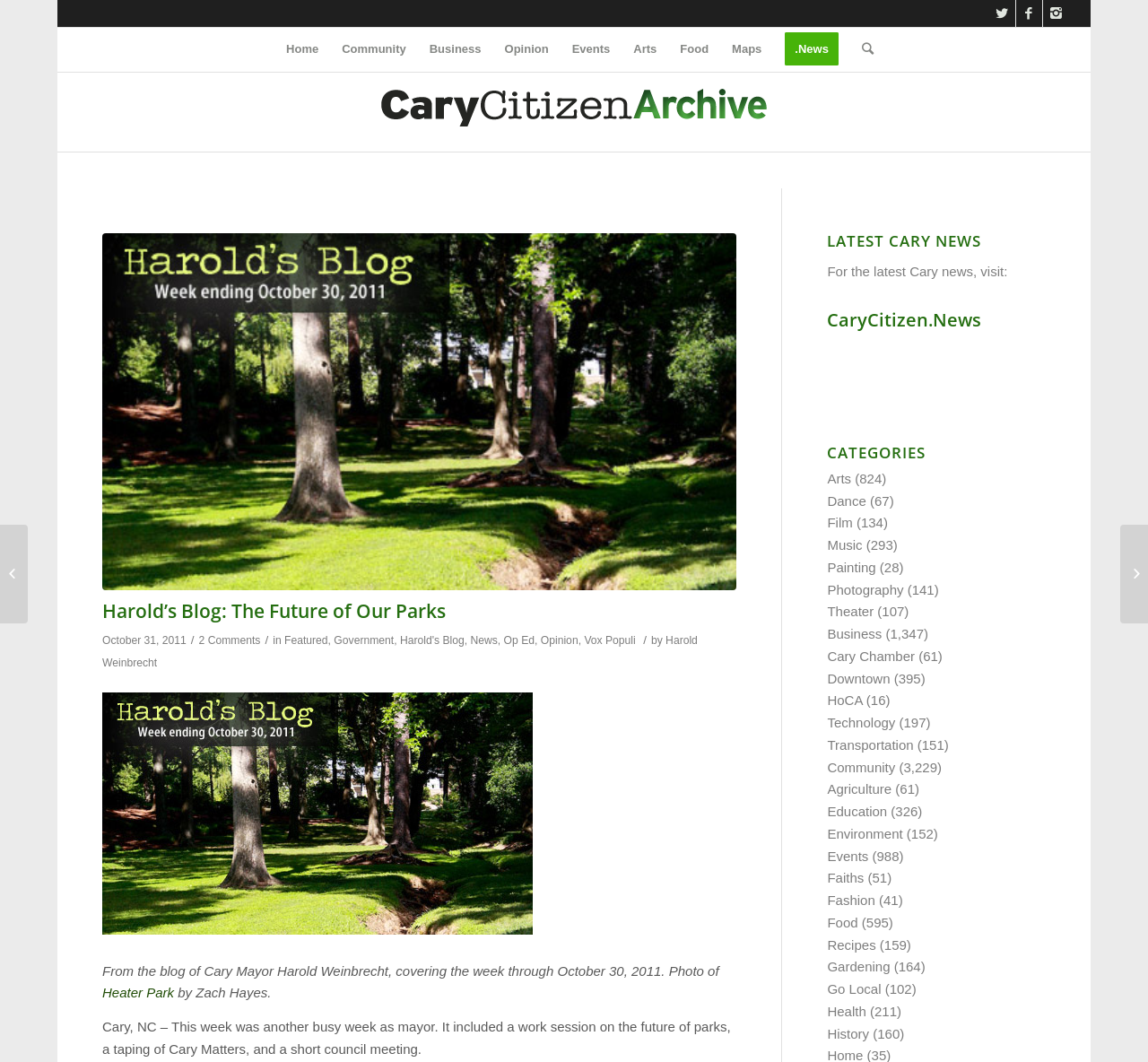Identify and provide the main heading of the webpage.

Harold’s Blog: The Future of Our Parks